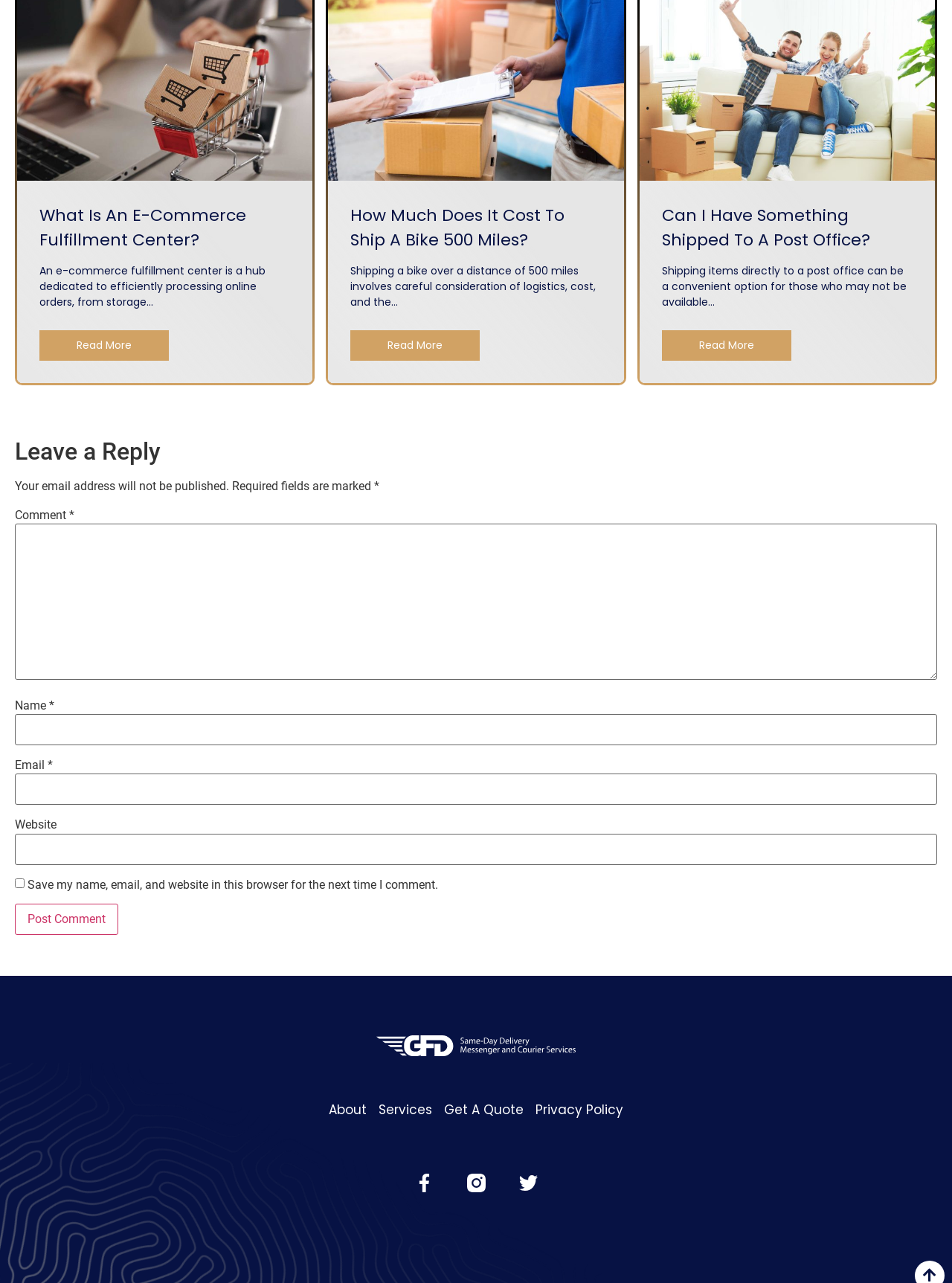Point out the bounding box coordinates of the section to click in order to follow this instruction: "Click on 'What Is An E-Commerce Fulfillment Center?'".

[0.041, 0.158, 0.305, 0.196]